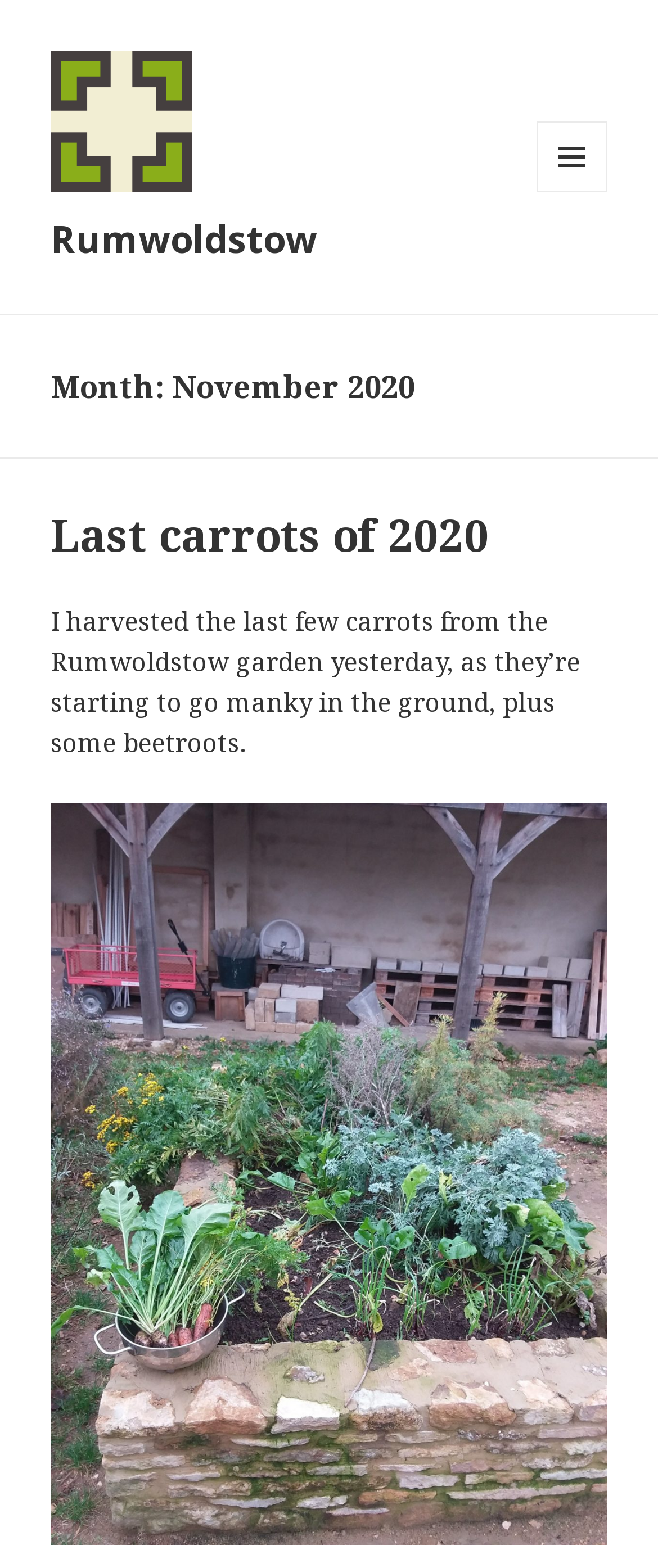Using the provided description: "parent_node: Rumwoldstow", find the bounding box coordinates of the corresponding UI element. The output should be four float numbers between 0 and 1, in the format [left, top, right, bottom].

[0.077, 0.065, 0.292, 0.086]